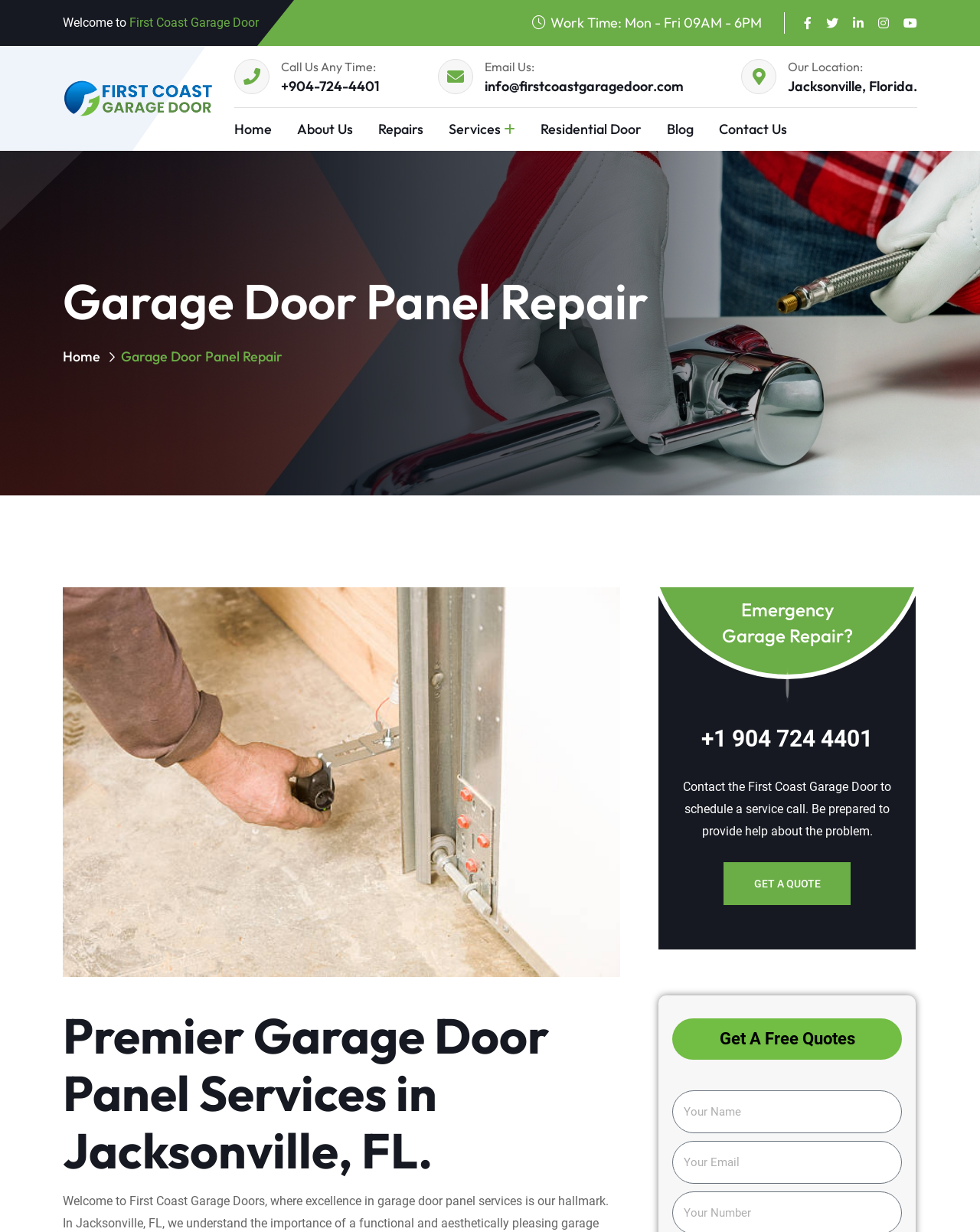Determine the bounding box coordinates of the UI element that matches the following description: "Jacksonville, Florida.". The coordinates should be four float numbers between 0 and 1 in the format [left, top, right, bottom].

[0.804, 0.062, 0.936, 0.078]